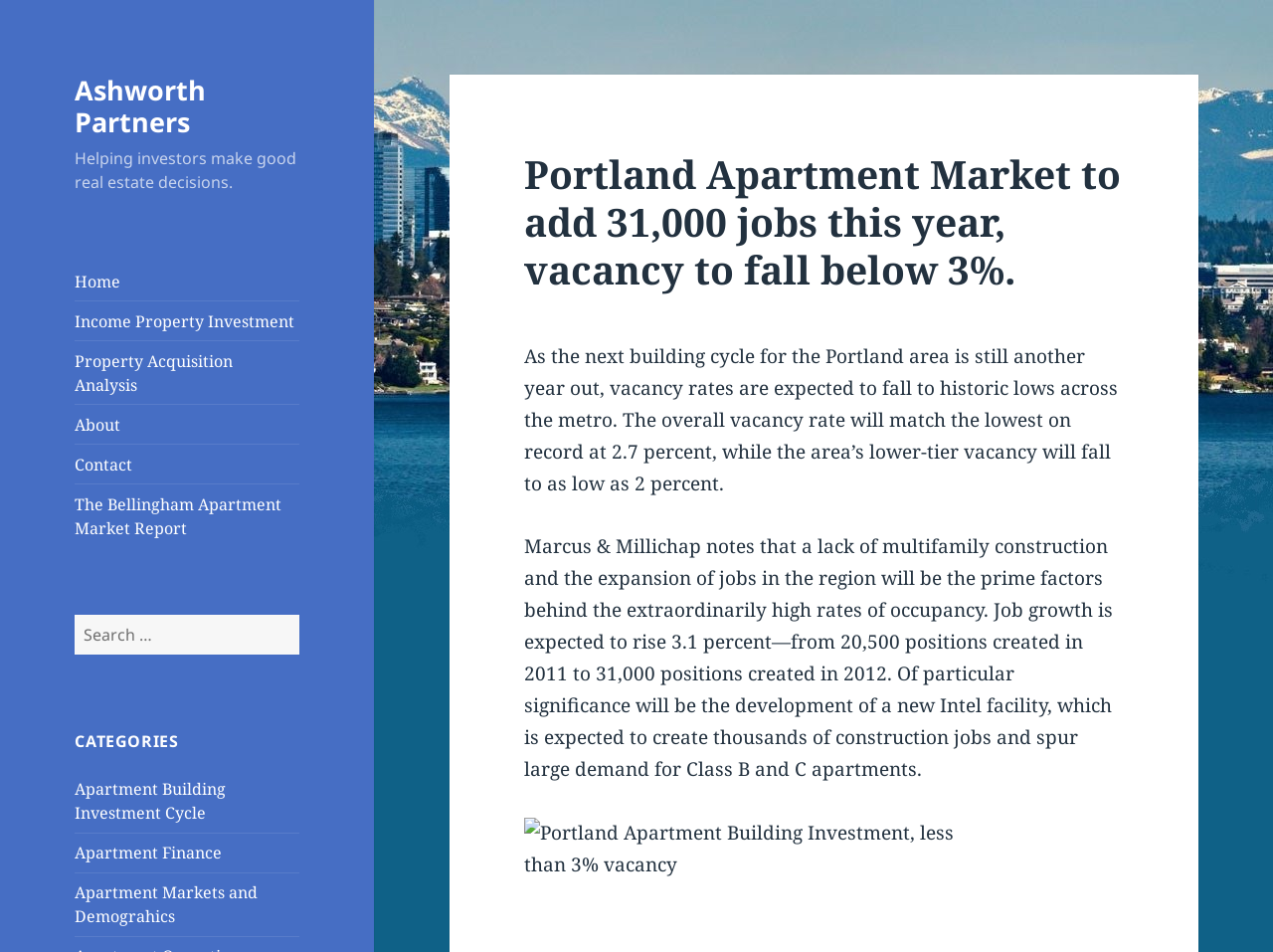Can you specify the bounding box coordinates of the area that needs to be clicked to fulfill the following instruction: "Search for something"?

[0.059, 0.646, 0.235, 0.687]